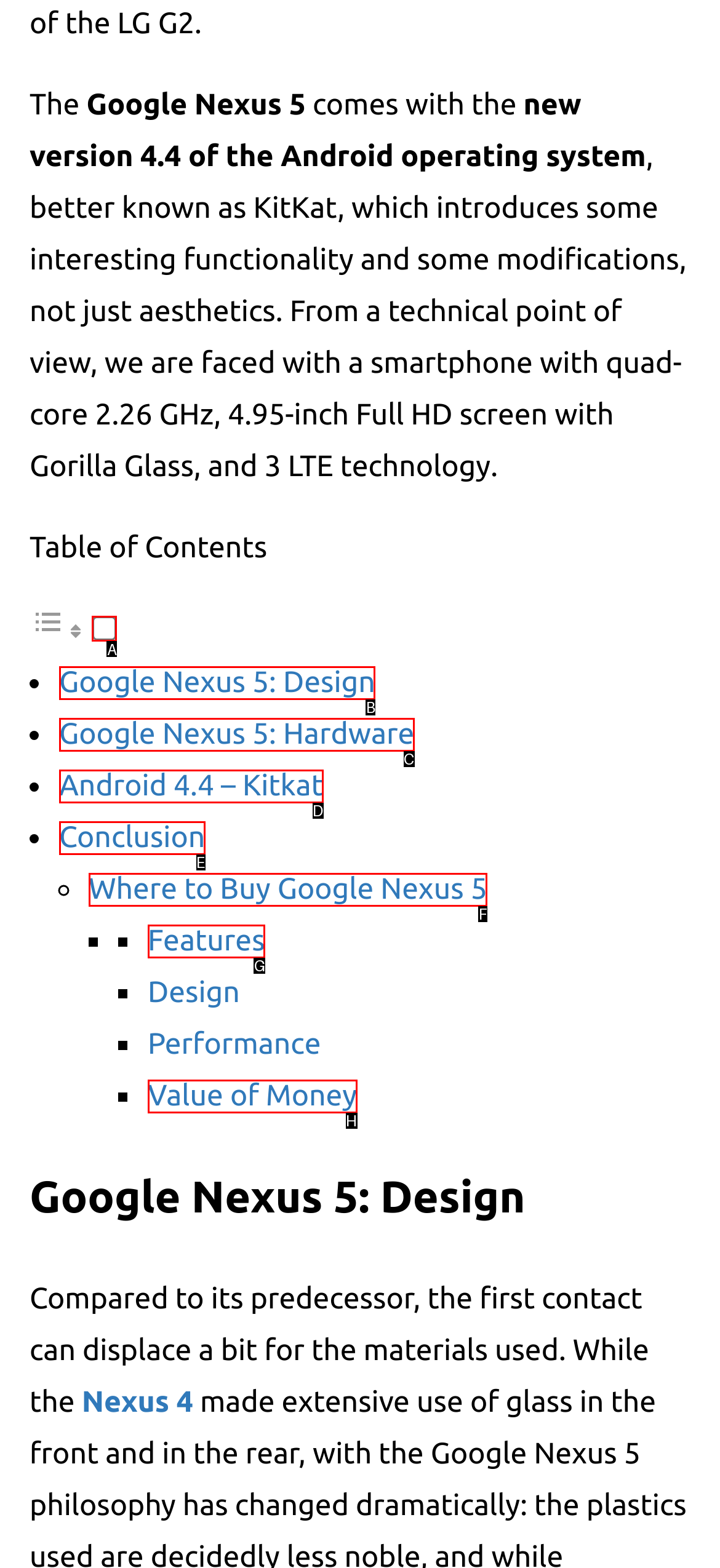To complete the task: Toggle the checkbox, which option should I click? Answer with the appropriate letter from the provided choices.

A